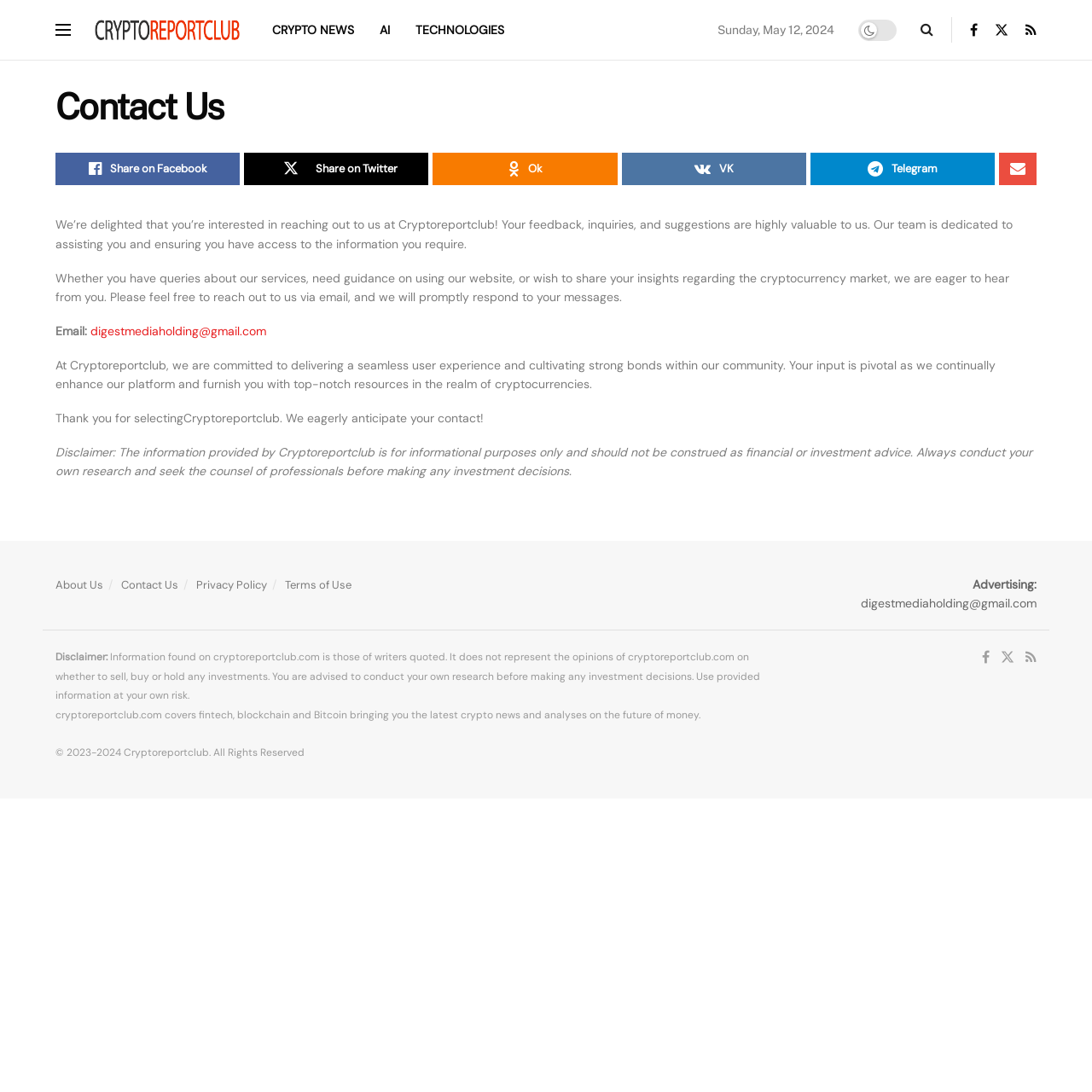What is the copyright year of Cryptoreportclub?
Based on the screenshot, provide your answer in one word or phrase.

2023-2024